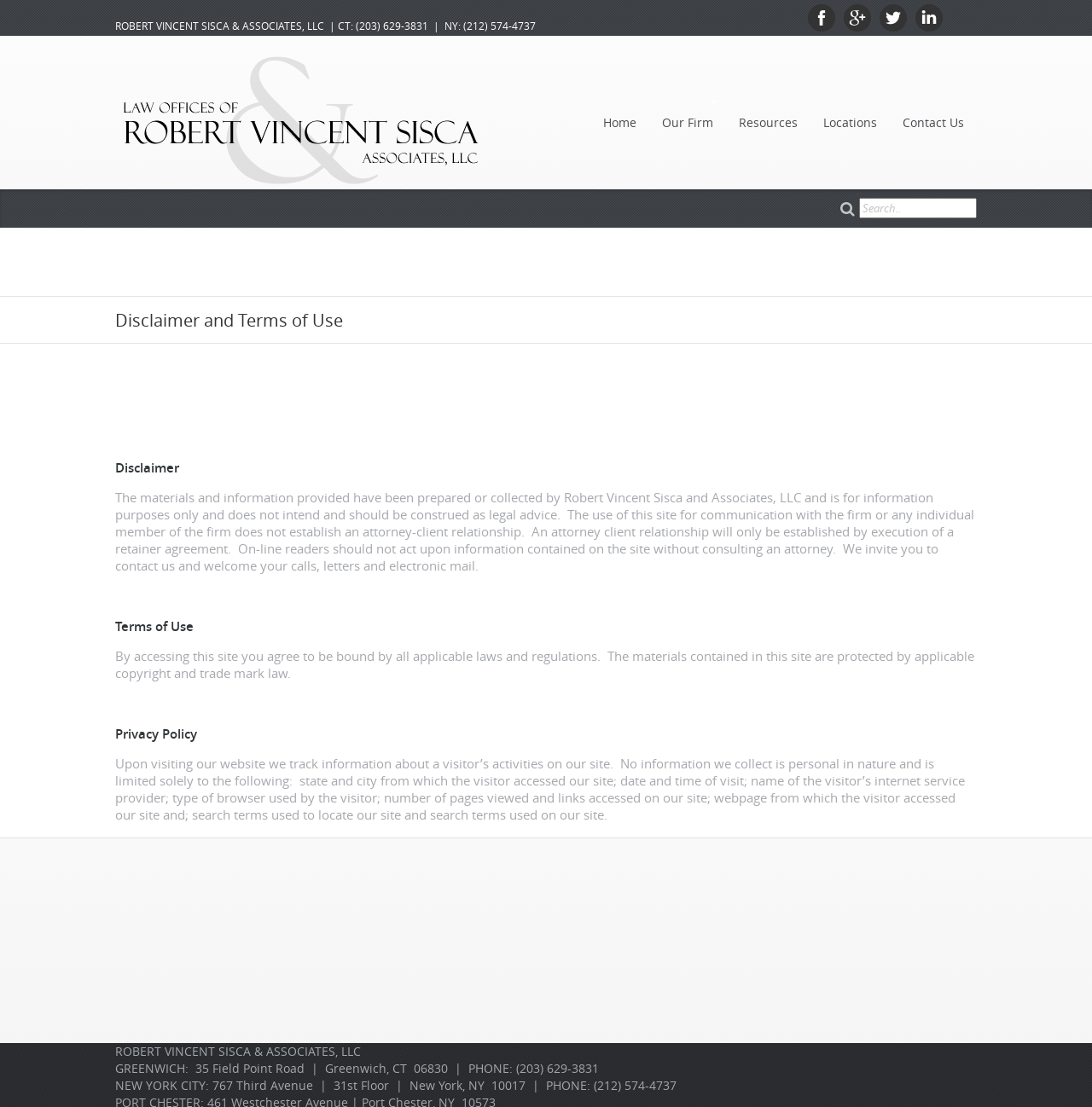What is the purpose of the website?
Answer the question with detailed information derived from the image.

The purpose of the website can be inferred from the disclaimer text, which states that 'The materials and information provided have been prepared or collected by Robert Vincent Sisca and Associates, LLC and is for information purposes only and does not intend and should be construed as legal advice'.